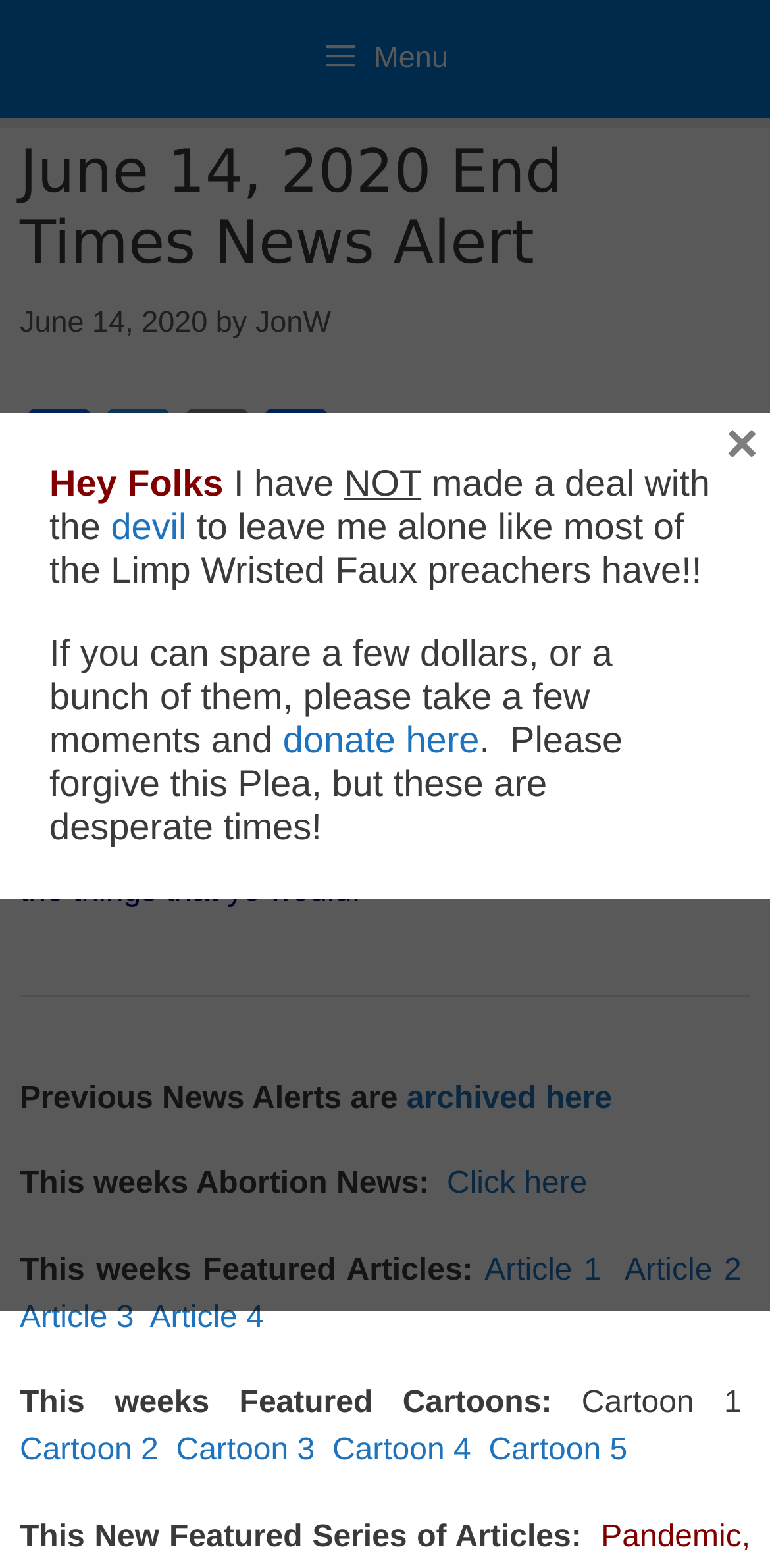Pinpoint the bounding box coordinates for the area that should be clicked to perform the following instruction: "Click the menu button".

[0.0, 0.0, 1.0, 0.076]